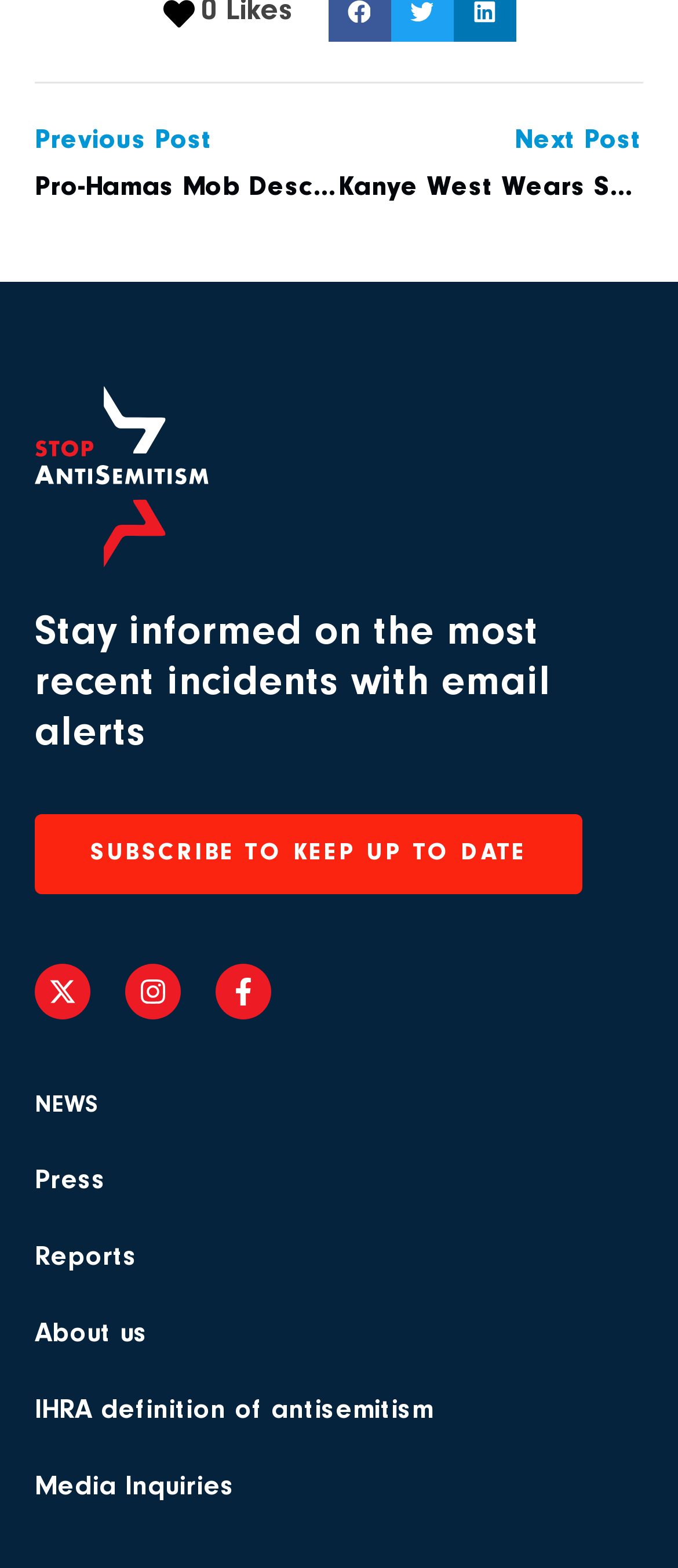Locate the bounding box coordinates of the element I should click to achieve the following instruction: "Read 'Incorrect Printer Settings'".

None